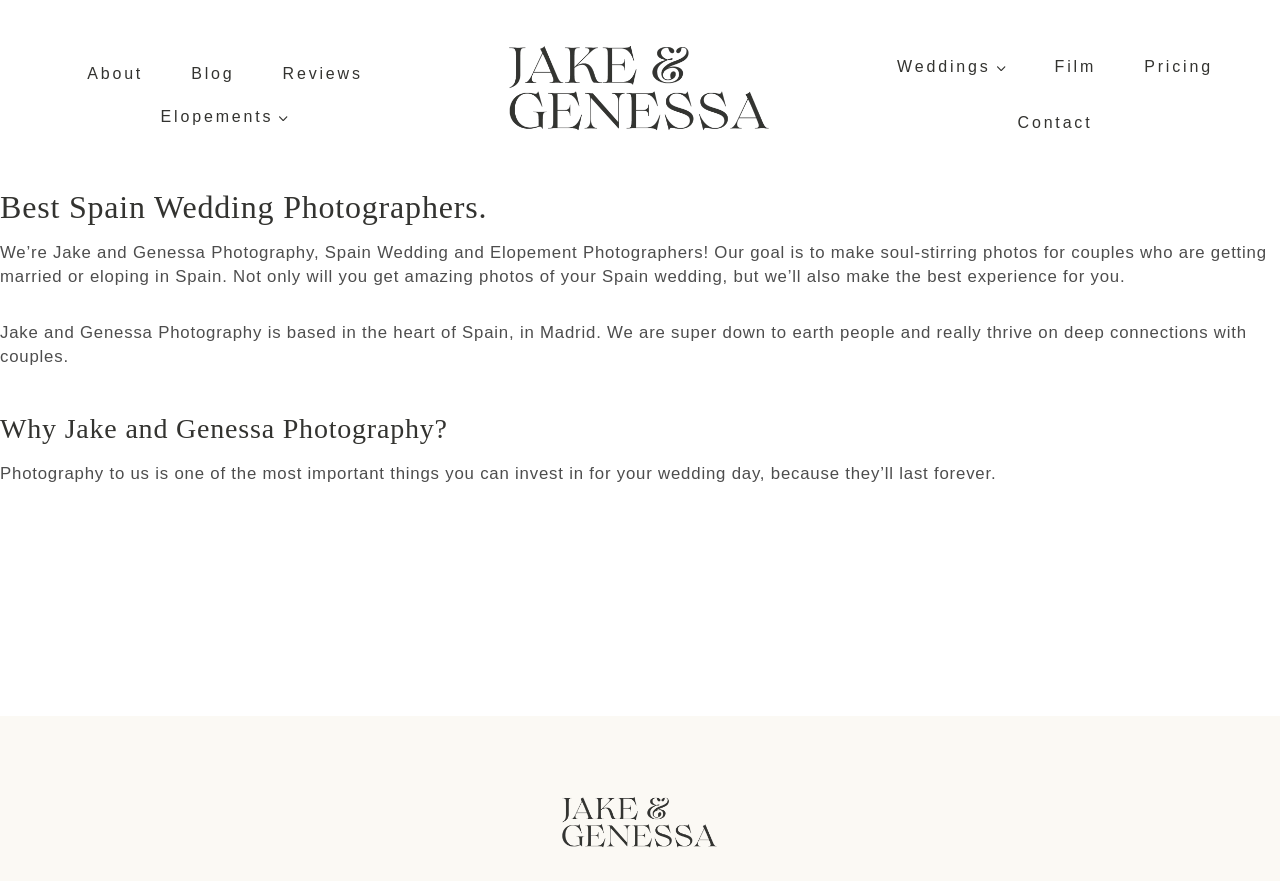Find the bounding box coordinates for the HTML element described as: "alt="Jake + Genessa"". The coordinates should consist of four float values between 0 and 1, i.e., [left, top, right, bottom].

[0.345, 0.018, 0.655, 0.198]